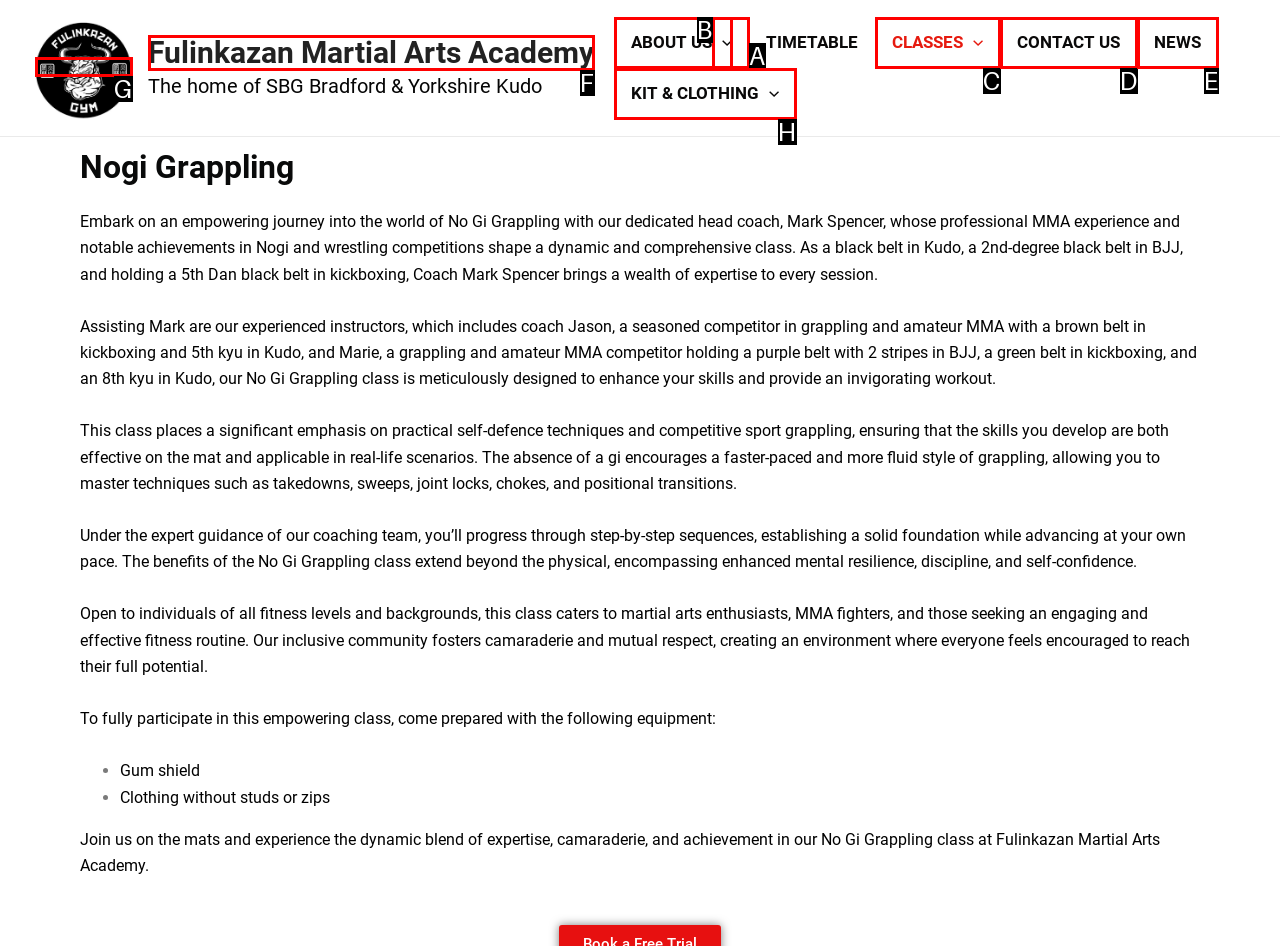For the task: Explore the KIT & CLOTHING menu, identify the HTML element to click.
Provide the letter corresponding to the right choice from the given options.

H